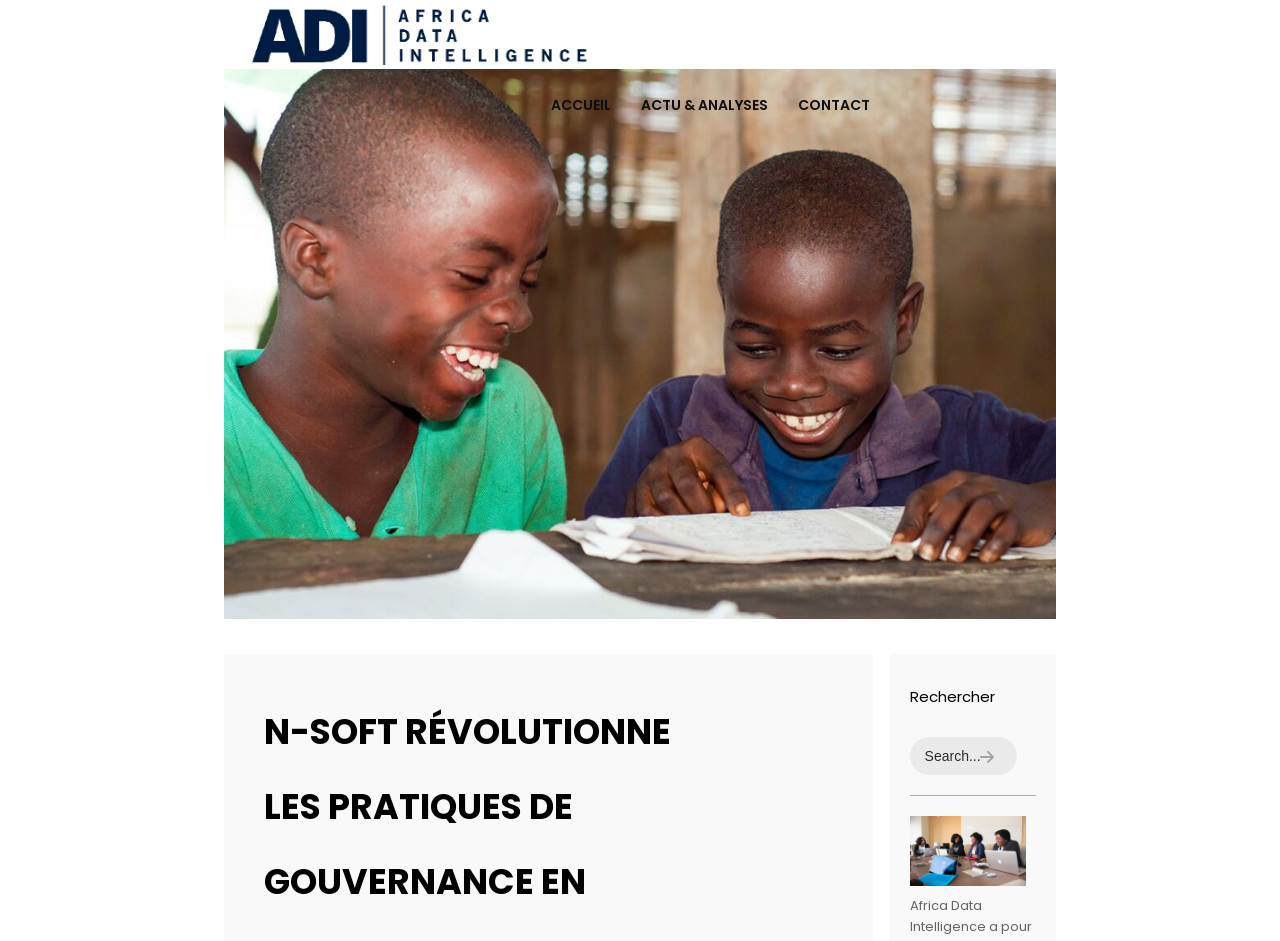What is the title of the section below the search bar?
Look at the image and respond with a one-word or short phrase answer.

Qui Sommes-Nous?